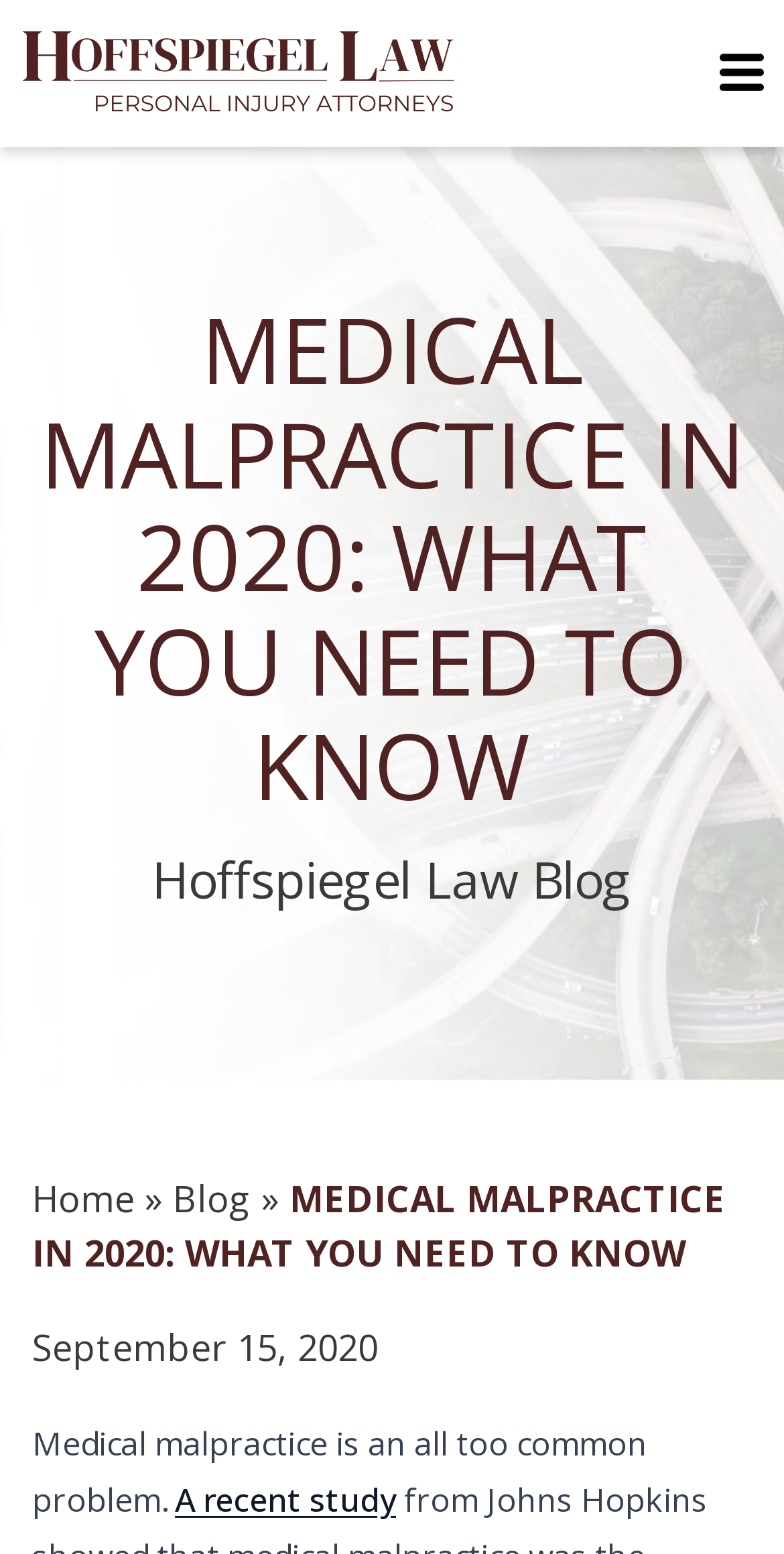Provide the bounding box coordinates, formatted as (top-left x, top-left y, bottom-right x, bottom-right y), with all values being floating point numbers between 0 and 1. Identify the bounding box of the UI element that matches the description: A recent study

[0.223, 0.951, 0.505, 0.98]